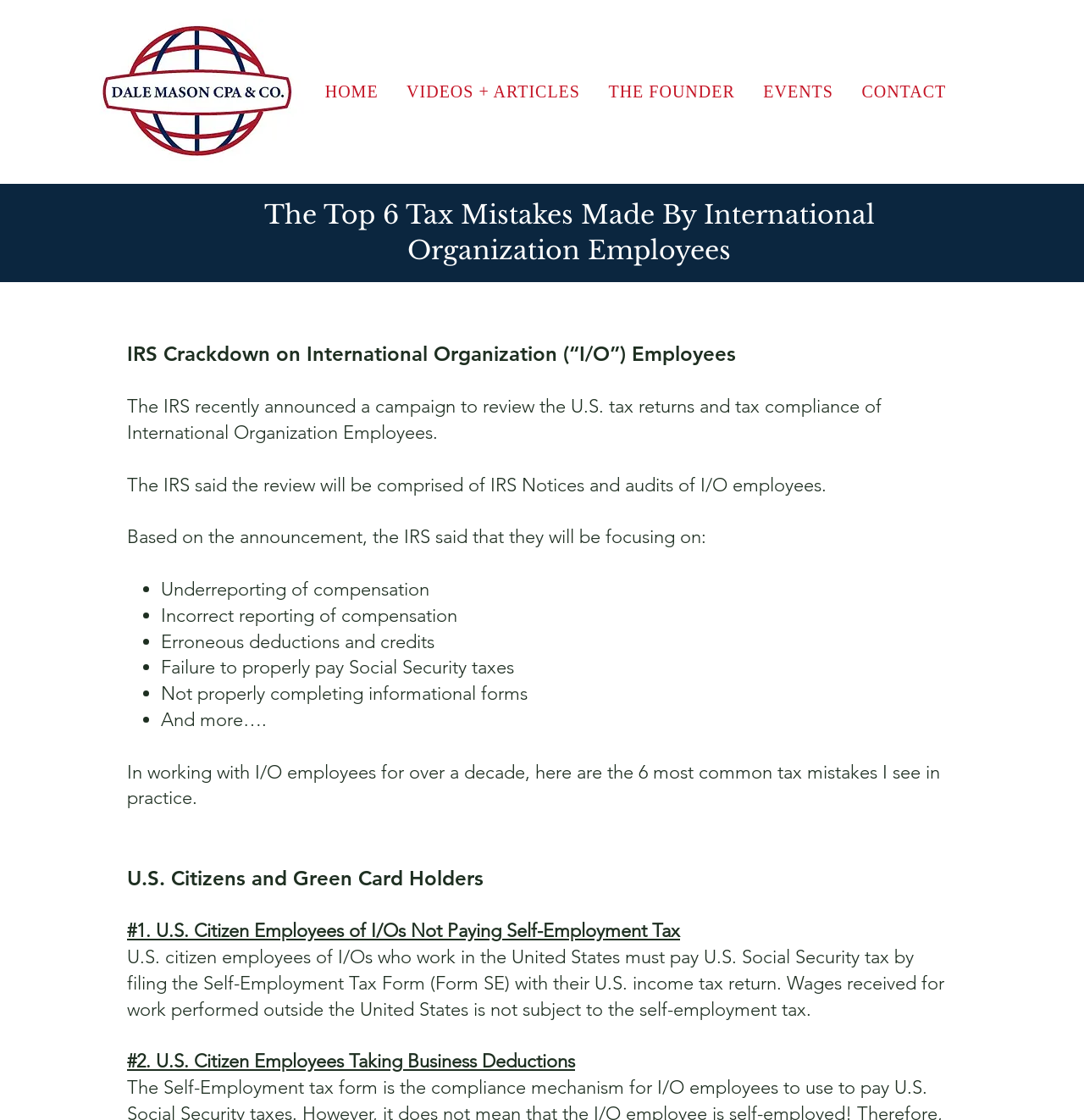Provide a thorough summary of the webpage.

This webpage appears to be an article discussing tax mistakes made by international organization employees. At the top, there is a heading that reads "The Top 6 Tax Mistakes Made By International Organization Employees". Below this heading, there is a brief introduction to the article, explaining that the IRS has announced a campaign to review the tax returns and compliance of international organization employees.

The article then lists the areas of focus for the IRS review, including underreporting of compensation, incorrect reporting of compensation, erroneous deductions and credits, failure to properly pay Social Security taxes, and not properly completing informational forms.

Following this list, the article discusses the six most common tax mistakes seen in practice, specifically for U.S. citizens and green card holders working for international organizations. These mistakes include not paying self-employment tax, taking business deductions, and others.

On the top-left corner of the page, there is an image with a caption "D-6-06.jpg". At the top of the page, there is a navigation menu with links to "HOME", "VIDEOS + ARTICLES", "THE FOUNDER", "EVENTS", and "CONTACT".